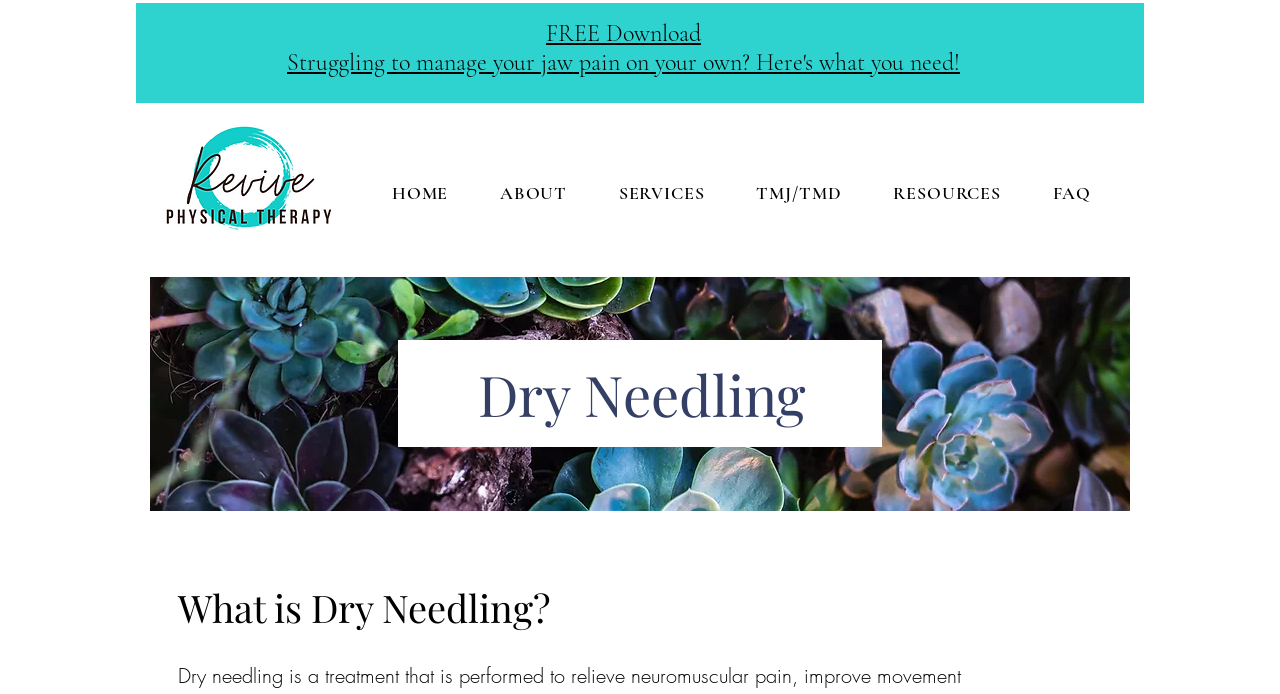Pinpoint the bounding box coordinates of the clickable element to carry out the following instruction: "Learn about dry needling."

[0.365, 0.513, 0.638, 0.621]